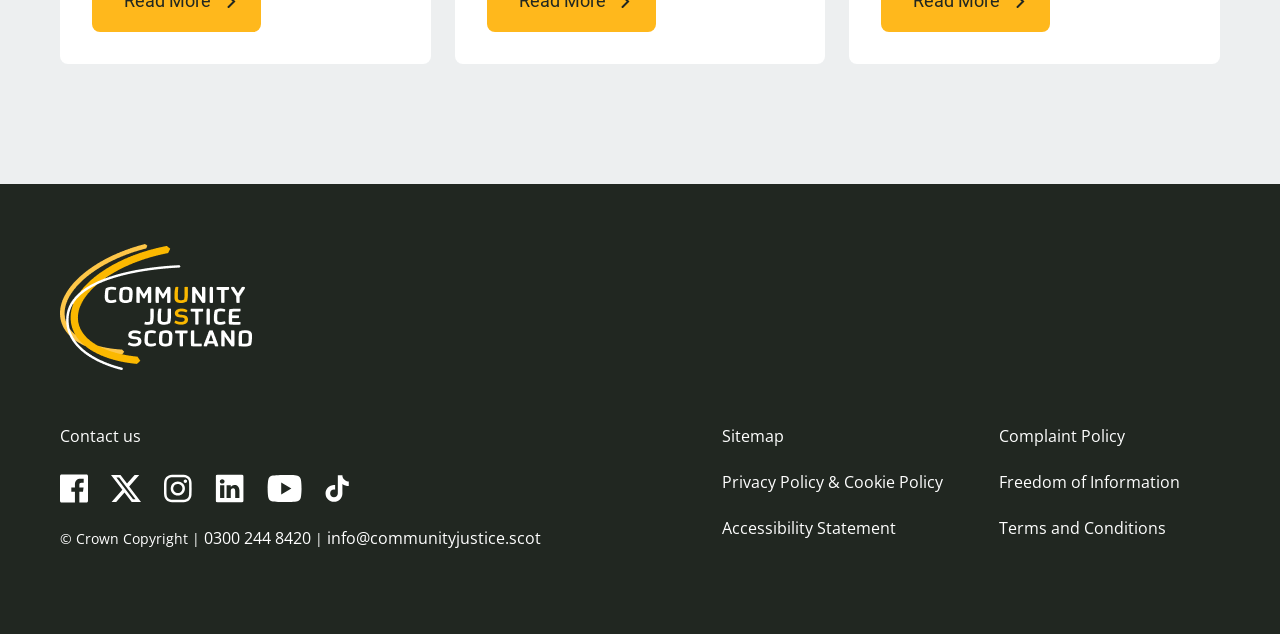How many social media links are available?
Using the image, provide a concise answer in one word or a short phrase.

6